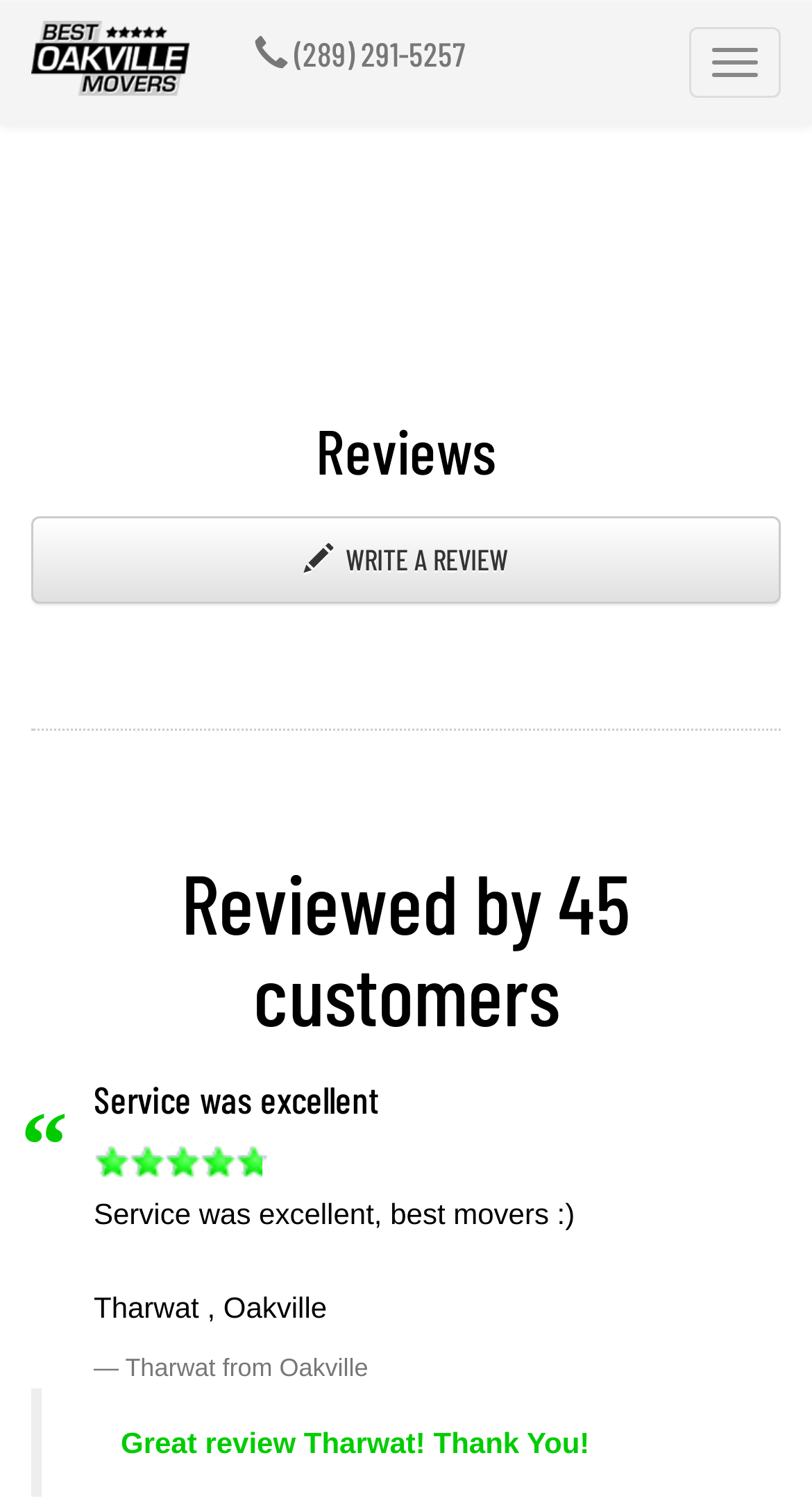Find the bounding box of the UI element described as: "Toggle navigation". The bounding box coordinates should be given as four float values between 0 and 1, i.e., [left, top, right, bottom].

[0.849, 0.018, 0.962, 0.065]